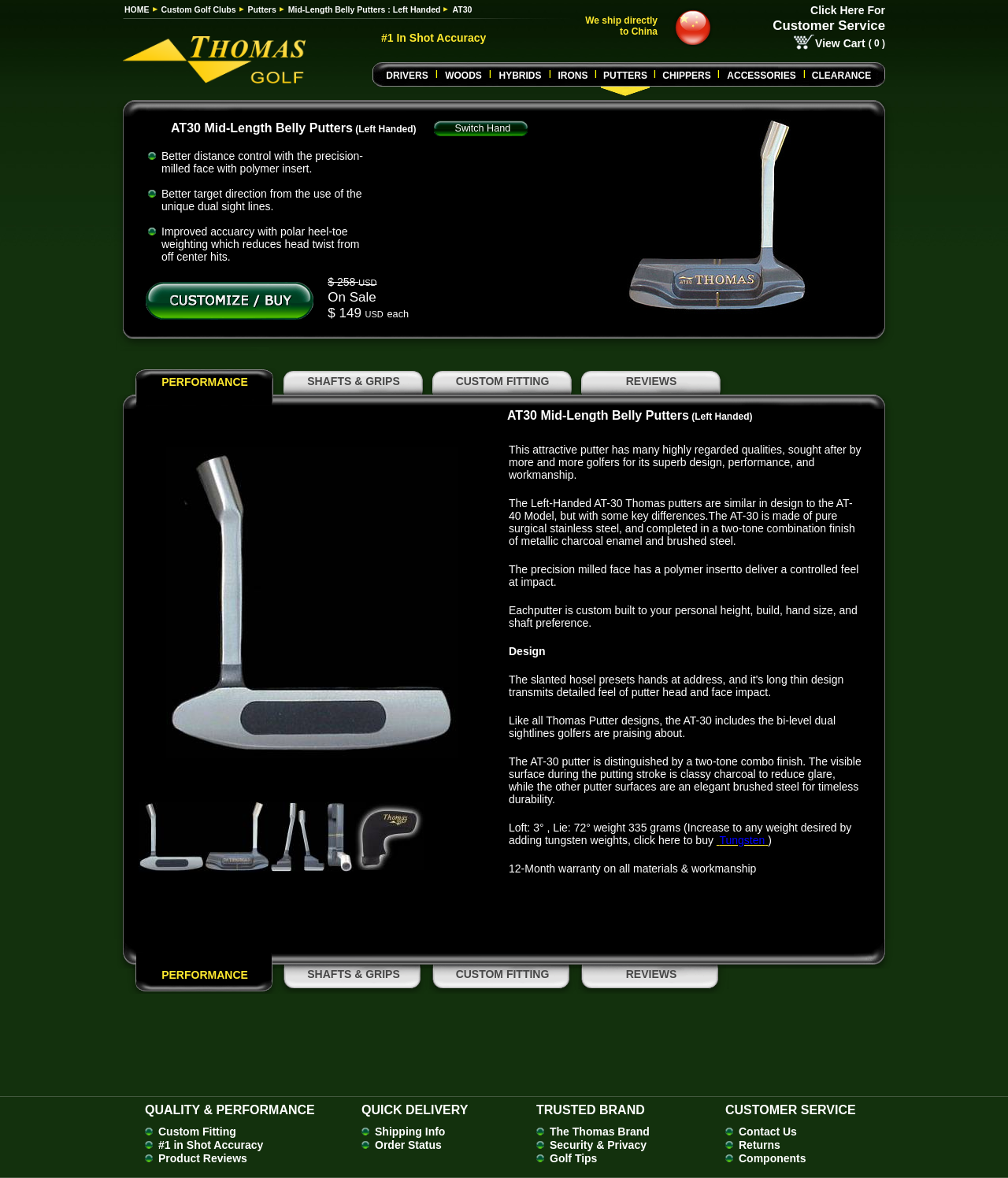What is the material of the AT30 putter?
Look at the image and respond with a single word or a short phrase.

Surgical stainless steel